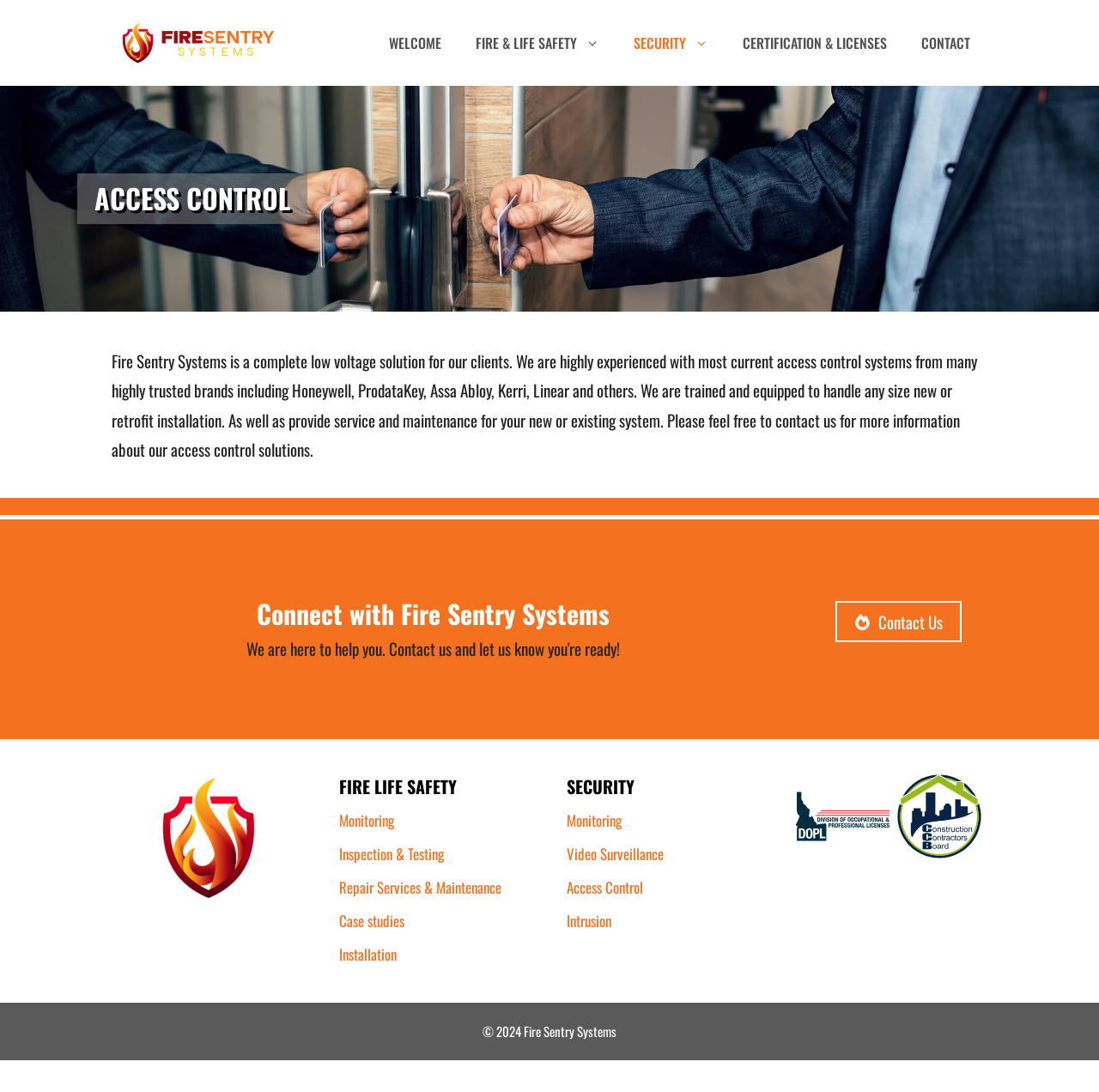Give a full account of the webpage's elements and their arrangement.

The webpage is about Fire Sentry Systems, a company that provides complete low voltage solutions for clients. At the top, there is a banner with the company's logo and name. Below the banner, there is a navigation menu with five links: WELCOME, FIRE & LIFE SAFETY, SECURITY, CERTIFICATION & LICENSES, and CONTACT.

The main content of the page is divided into three sections. The first section has a heading "ACCESS CONTROL" and a paragraph of text that describes the company's experience and capabilities in access control systems. 

To the right of the main content, there are three complementary sections. The first section has a heading "Connect with Fire Sentry Systems" and a link to "Contact Us". The second section has a heading "FIRE LIFE SAFETY" and five links to related services: Monitoring, Inspection & Testing, Repair Services & Maintenance, Case studies, and Installation. The third section has a heading "SECURITY" and four links to related services: Monitoring, Video Surveillance, Access Control, and Intrusion.

Below these sections, there are two figures with images, one with a link to "Fire Sentry Idaho DOPL Logo" and the other with a link to "Fire Sentry CCB Oregon". 

At the bottom of the page, there is a footer with a copyright notice "© 2024 Fire Sentry Systems".